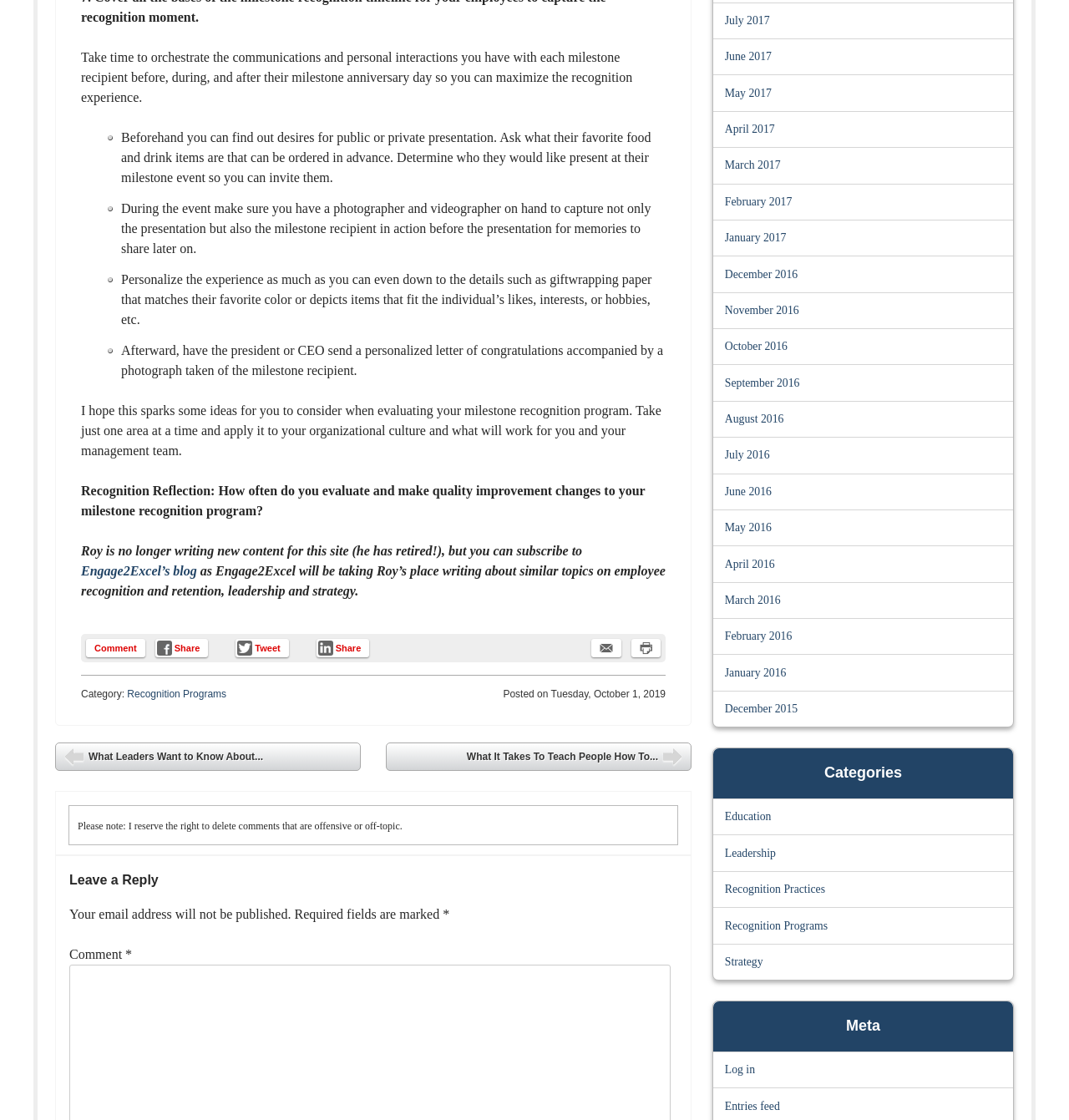Locate the bounding box coordinates of the clickable area needed to fulfill the instruction: "Share the post".

[0.145, 0.57, 0.195, 0.587]